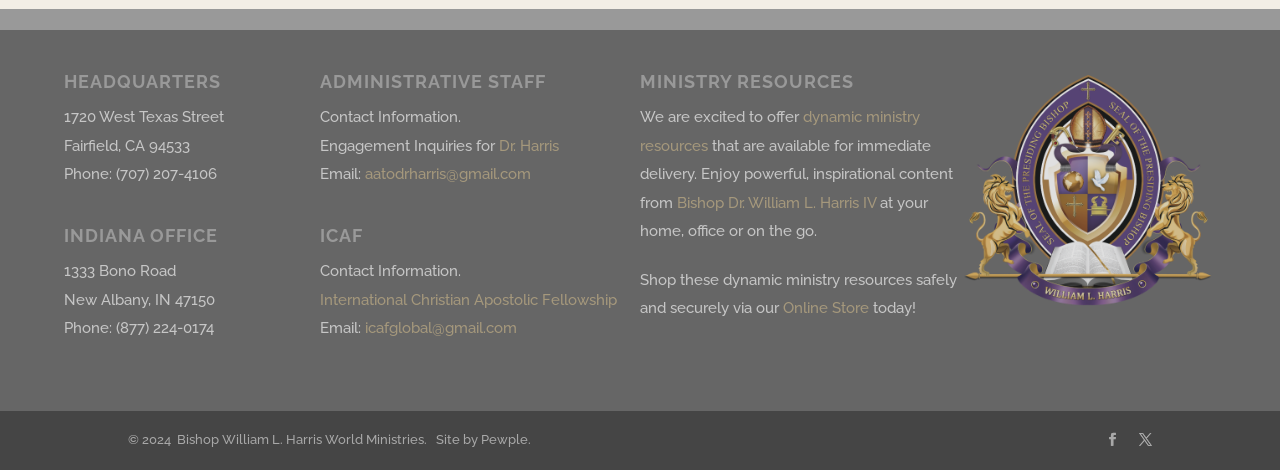Utilize the details in the image to give a detailed response to the question: What is the email address of Dr. Harris?

The email address of Dr. Harris can be found in the 'ADMINISTRATIVE STAFF' section, which is located in the middle of the webpage. The email address is listed as 'Email: aatodrharris@gmail.com'.